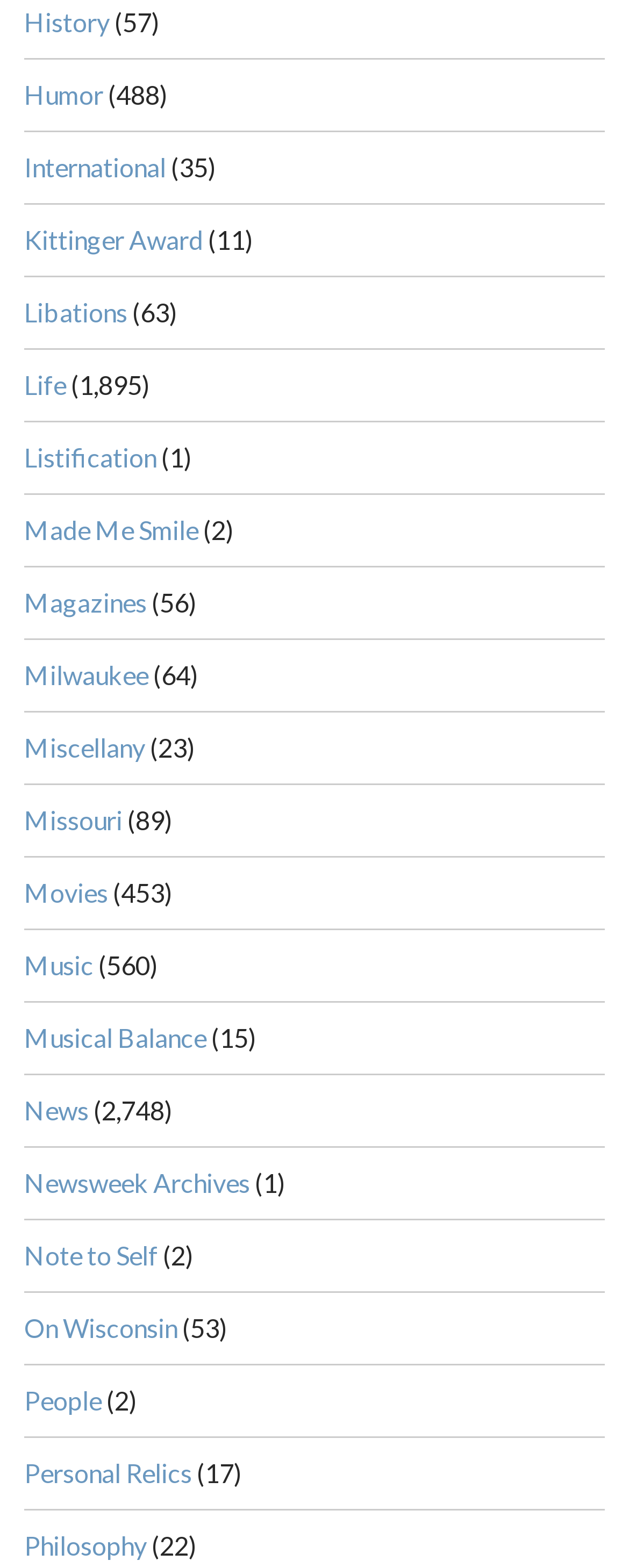Point out the bounding box coordinates of the section to click in order to follow this instruction: "Check out Movies".

[0.038, 0.559, 0.172, 0.579]